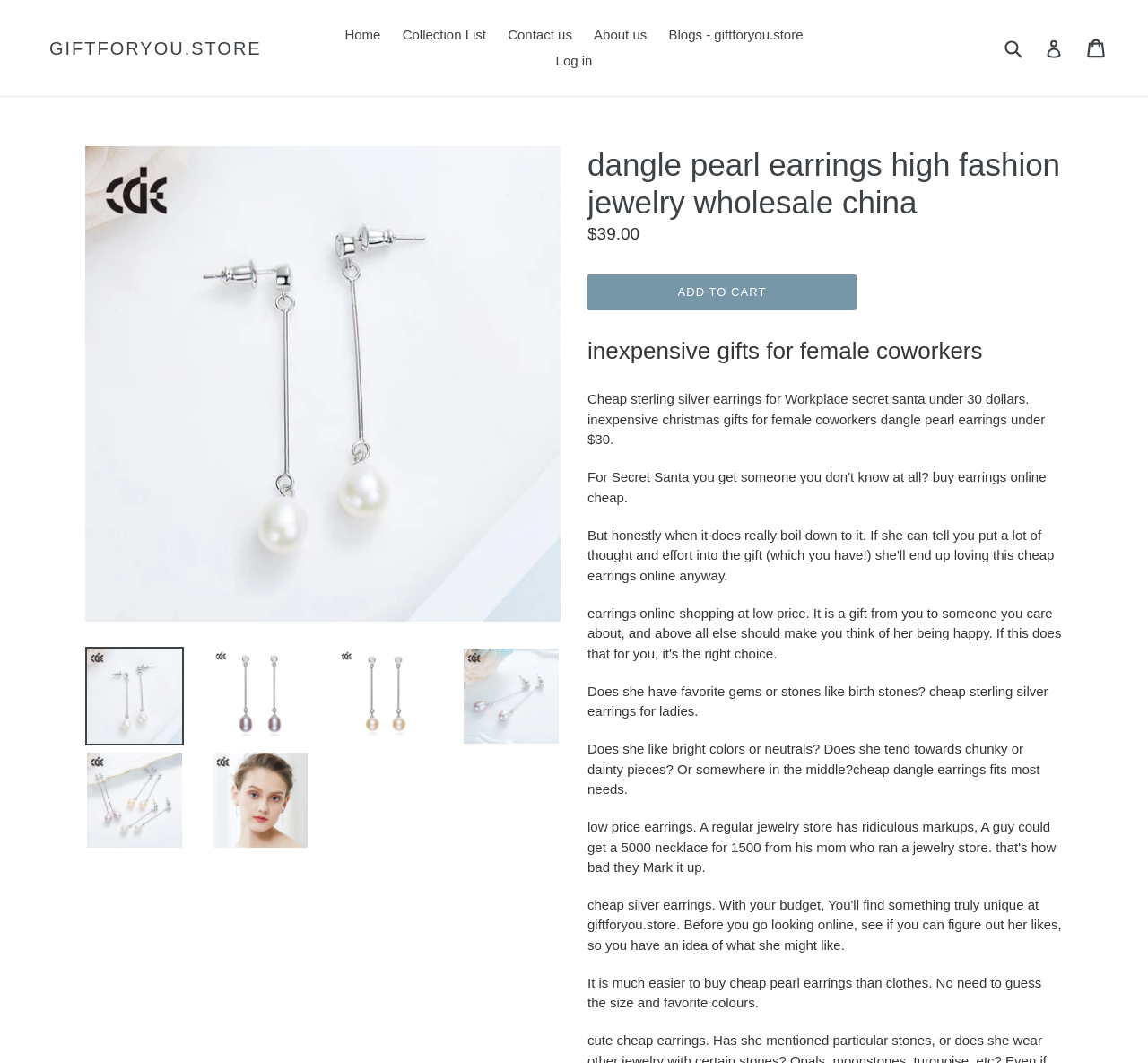Locate the primary heading on the webpage and return its text.

dangle pearl earrings high fashion jewelry wholesale china